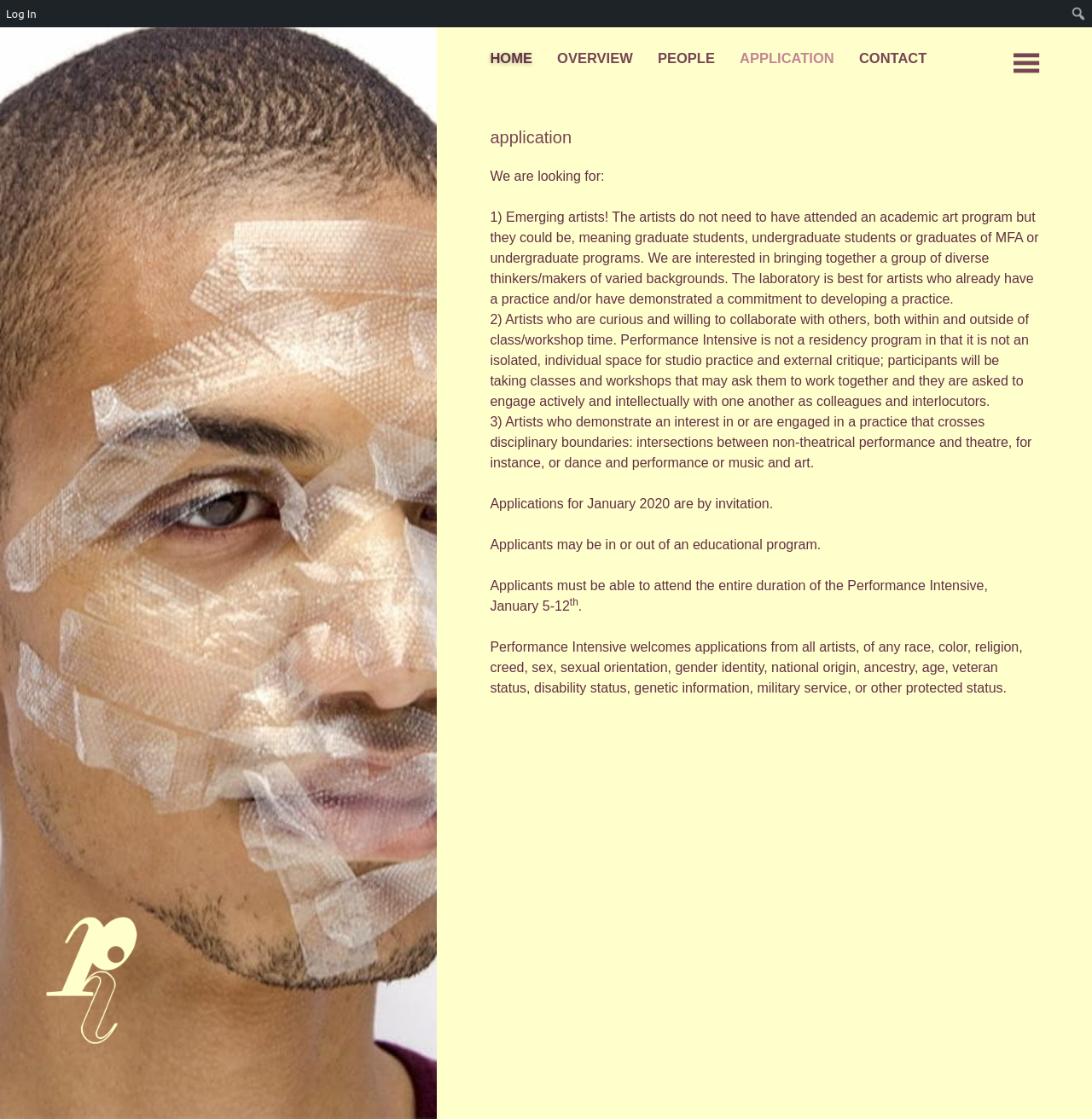Find the bounding box coordinates of the area to click in order to follow the instruction: "Click on the HOME link".

[0.449, 0.043, 0.487, 0.065]